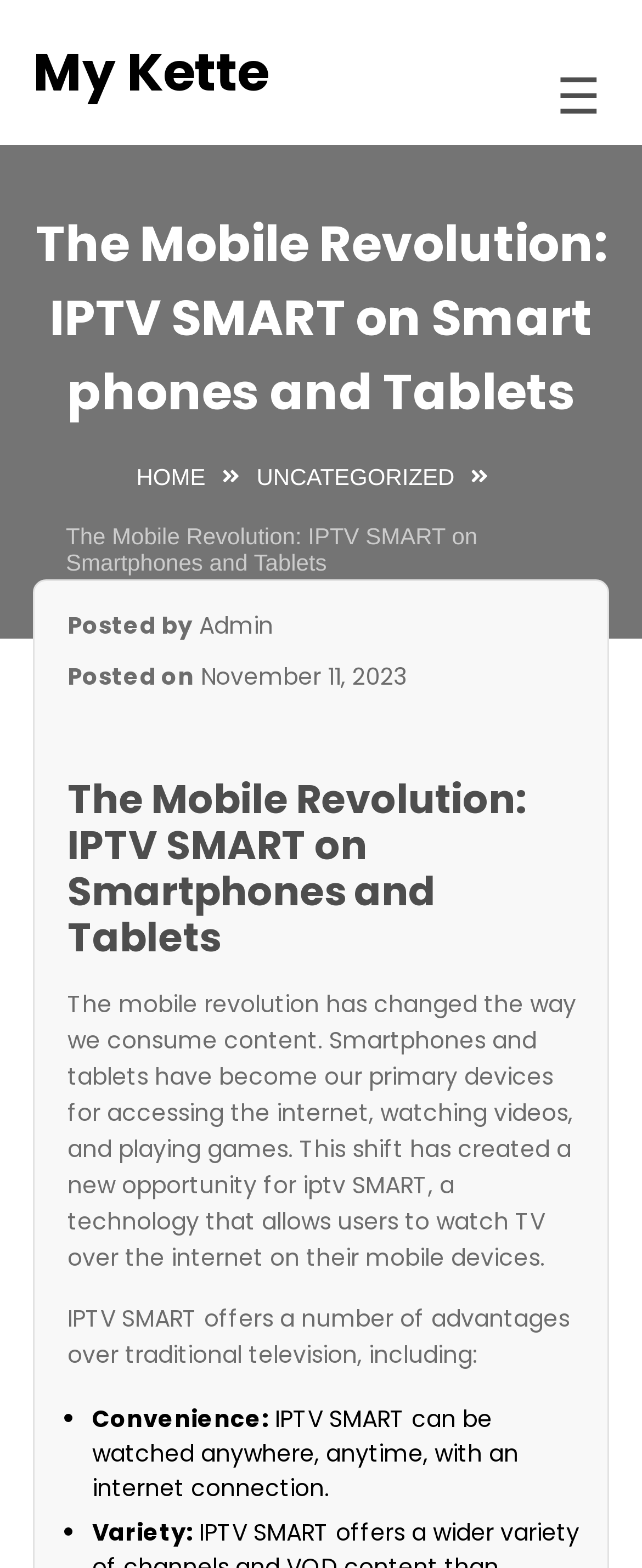Provide the bounding box coordinates of the UI element that matches the description: "☰".

[0.867, 0.039, 0.936, 0.086]